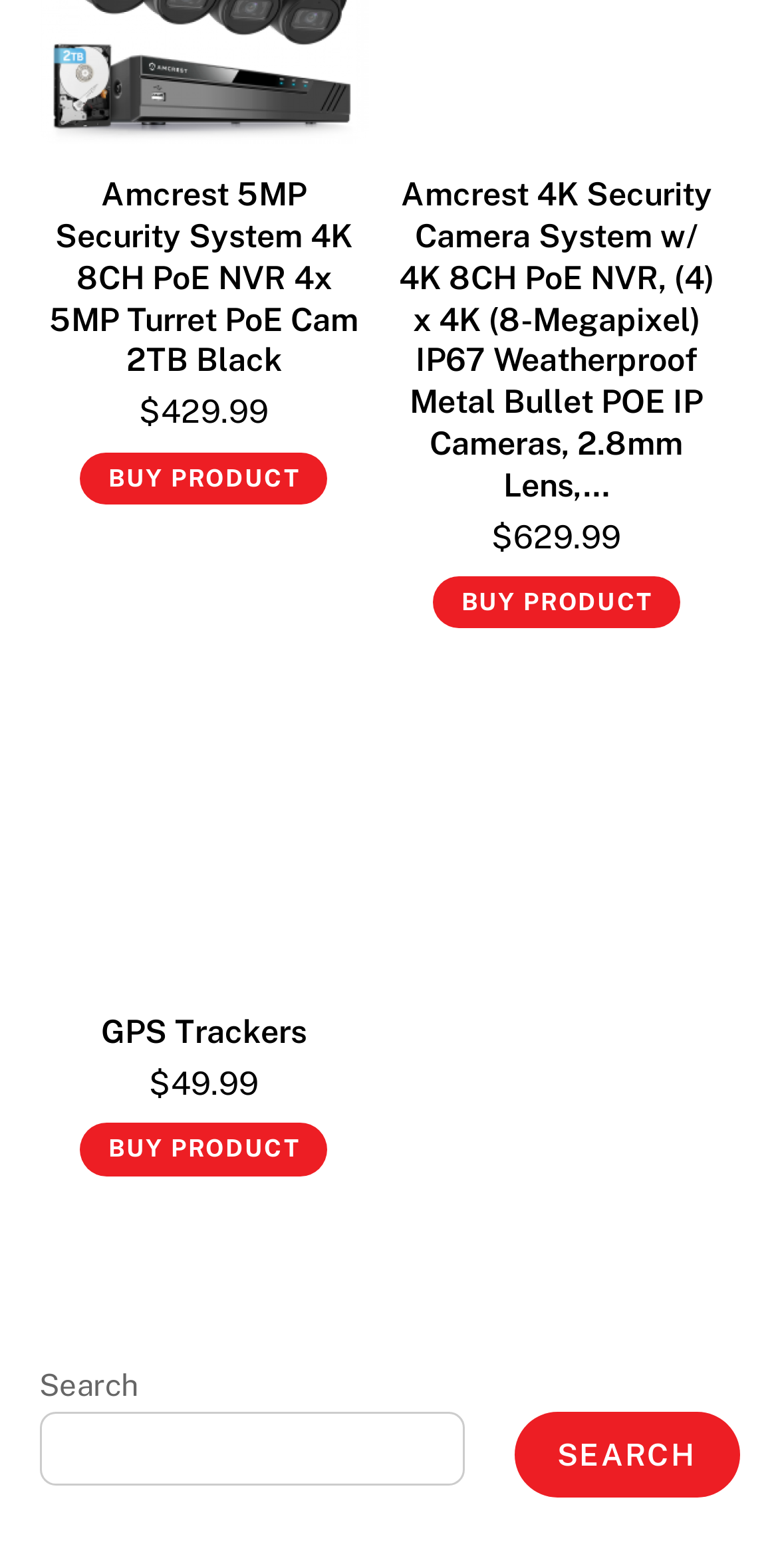Determine the bounding box for the UI element that matches this description: "alt="Soni Plastic Surgery"".

None